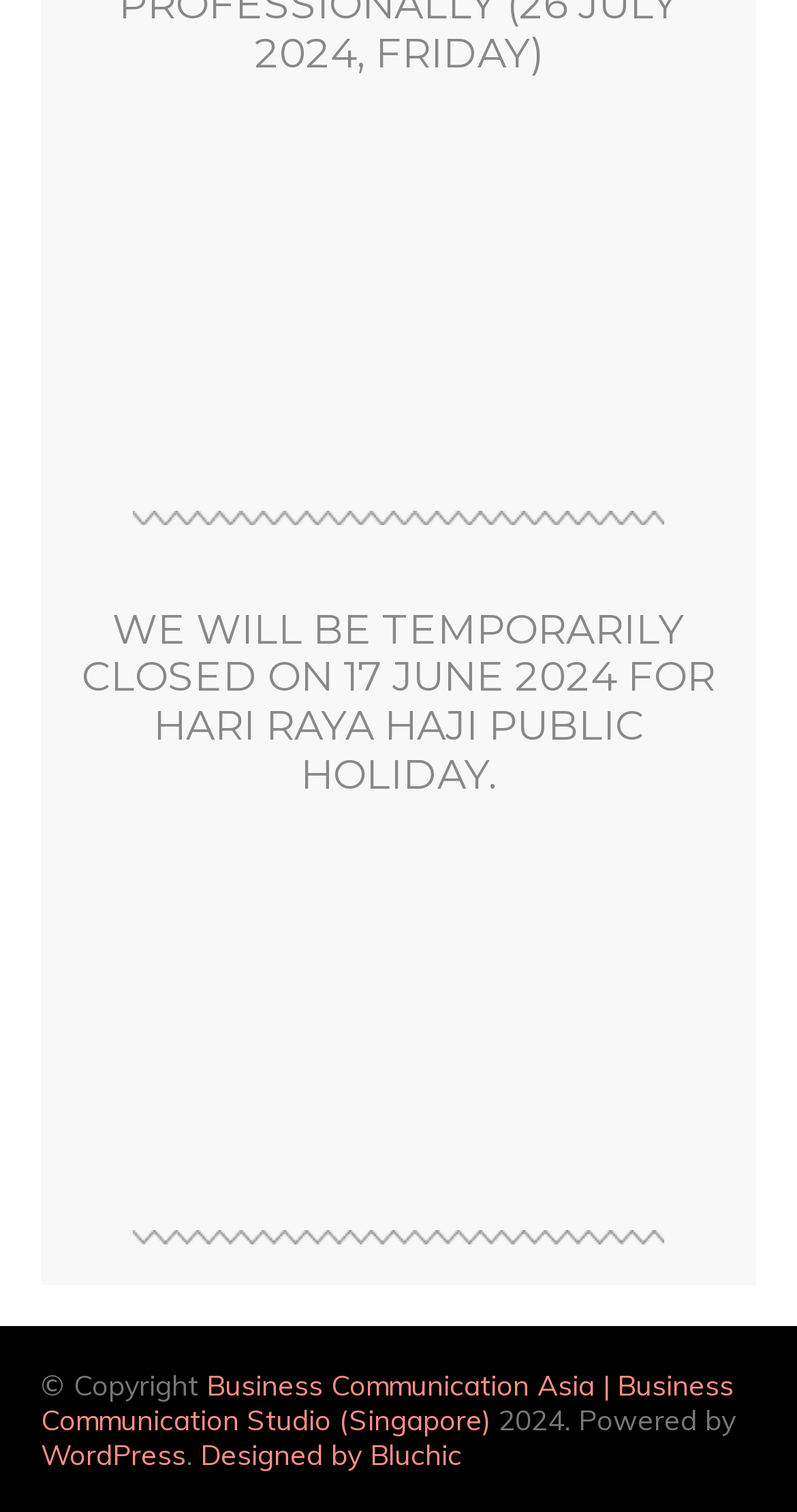What is the platform used to power the website?
Answer with a single word or short phrase according to what you see in the image.

WordPress